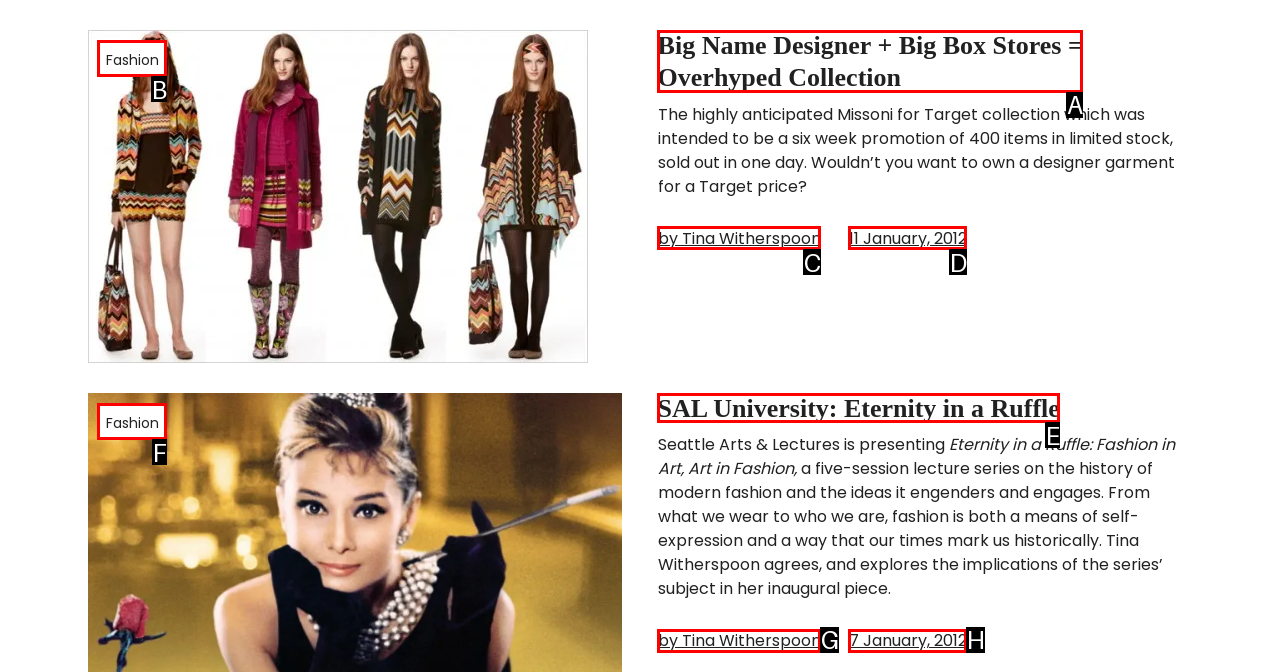Tell me which one HTML element best matches the description: Fashion Answer with the option's letter from the given choices directly.

B